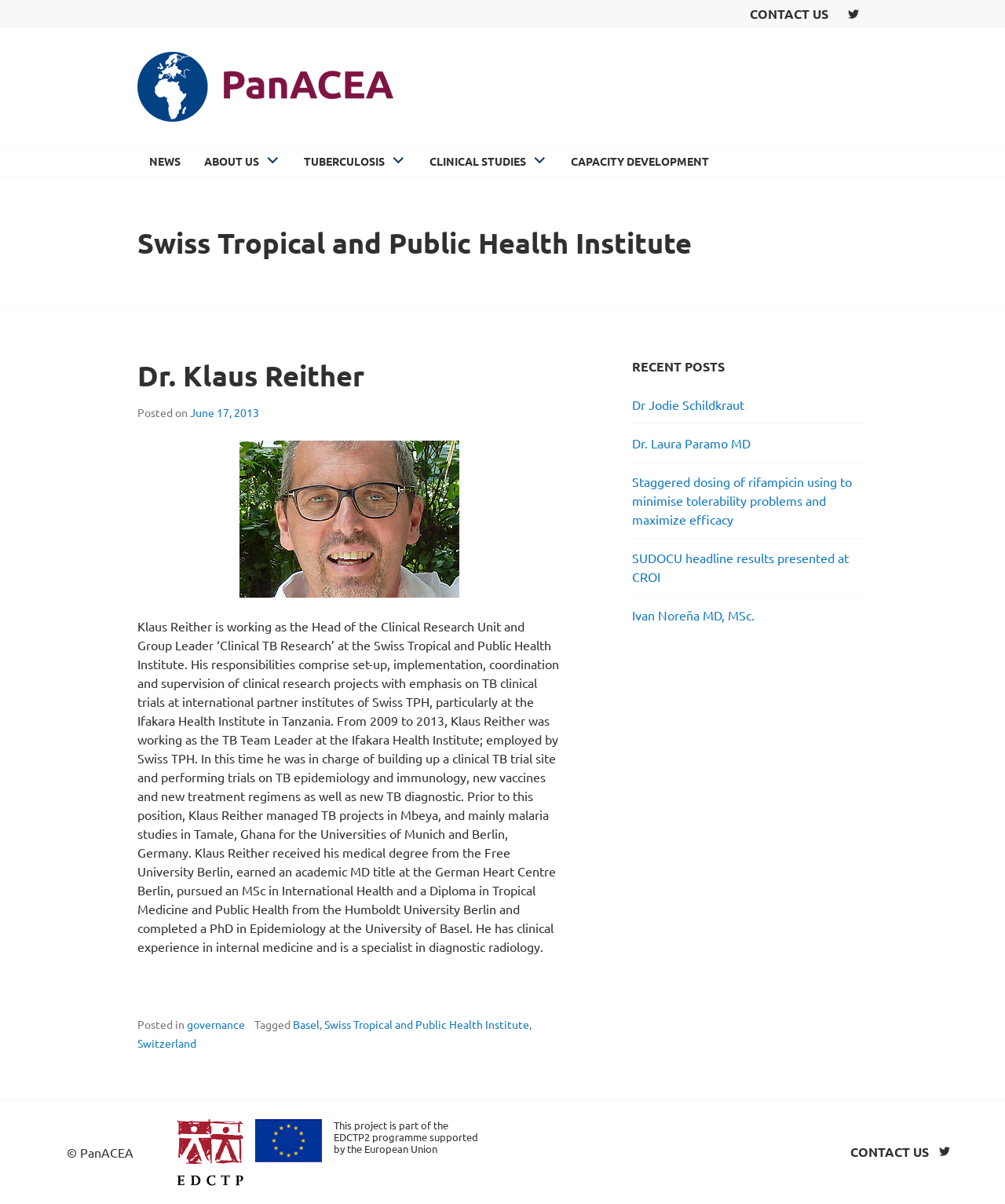Using the element description provided, determine the bounding box coordinates in the format (top-left x, top-left y, bottom-right x, bottom-right y). Ensure that all values are floating point numbers between 0 and 1. Element description: parent_node: Dr. Klaus Reither

[0.137, 0.366, 0.559, 0.496]